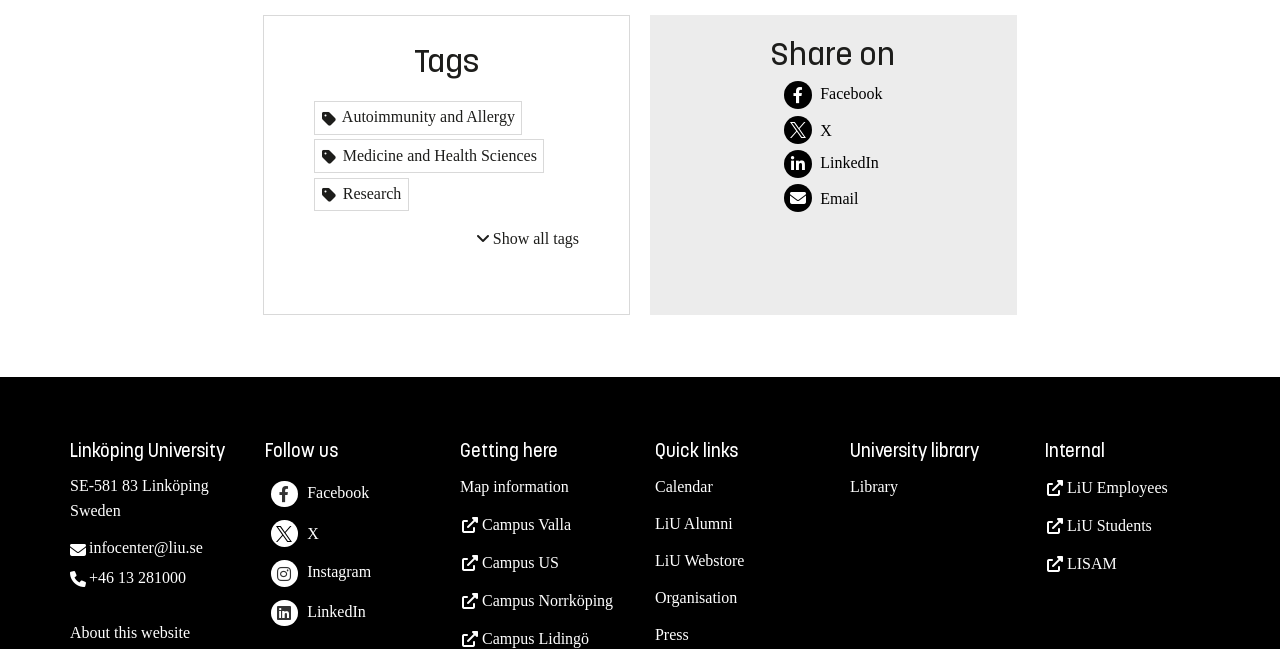Identify the bounding box for the described UI element: "Medicine and Health Sciences".

[0.246, 0.215, 0.425, 0.266]